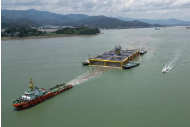What is the background landscape of the image?
Please provide a comprehensive answer to the question based on the webpage screenshot.

The caption describes the background of the image as featuring lush green hills, which provides a natural and serene backdrop to the industrial scene of the fish farm and surrounding boats.